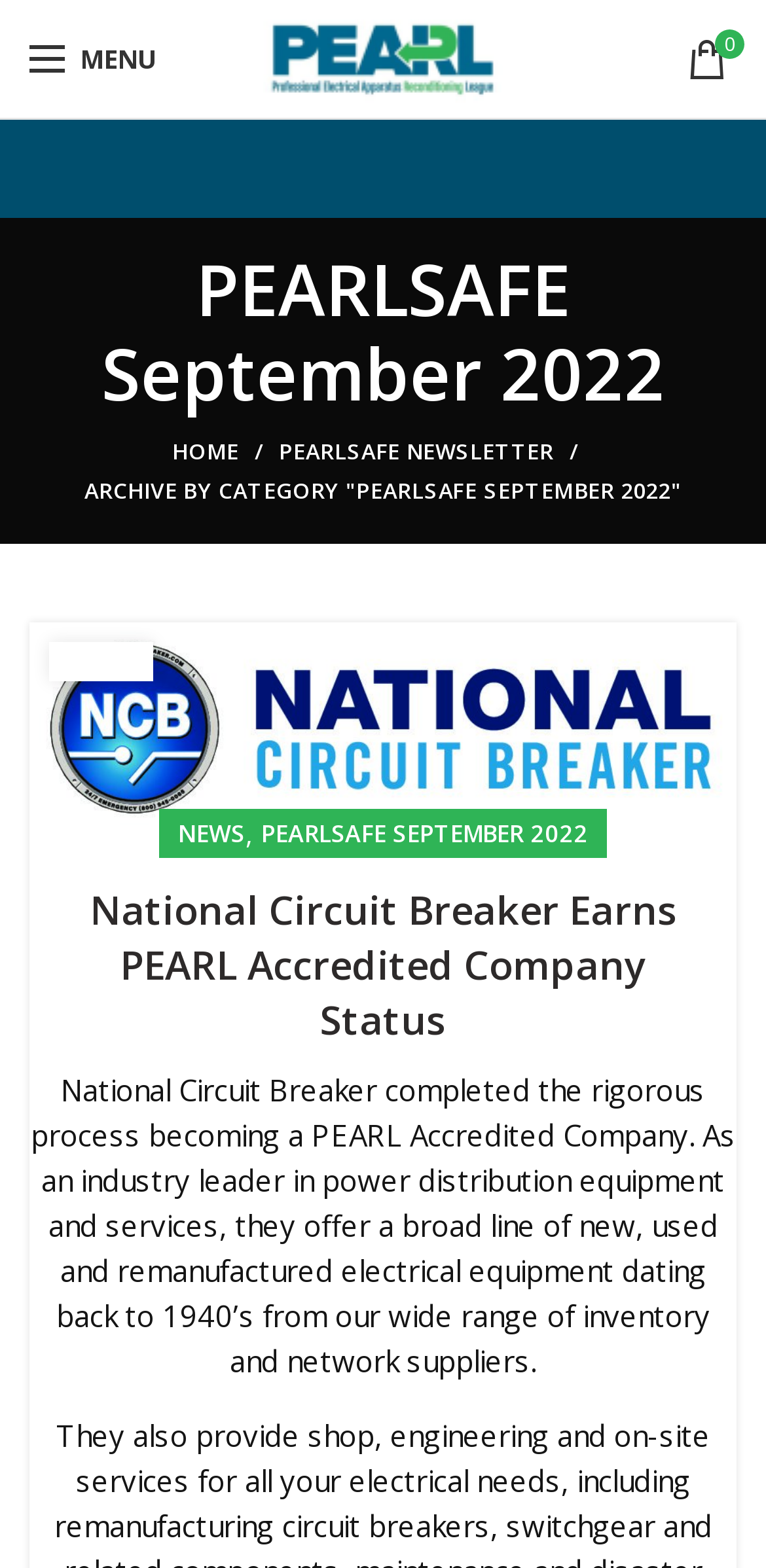Identify the bounding box coordinates of the element to click to follow this instruction: 'Explore the comparison of popular cryptocurrency exchanges with fees'. Ensure the coordinates are four float values between 0 and 1, provided as [left, top, right, bottom].

None